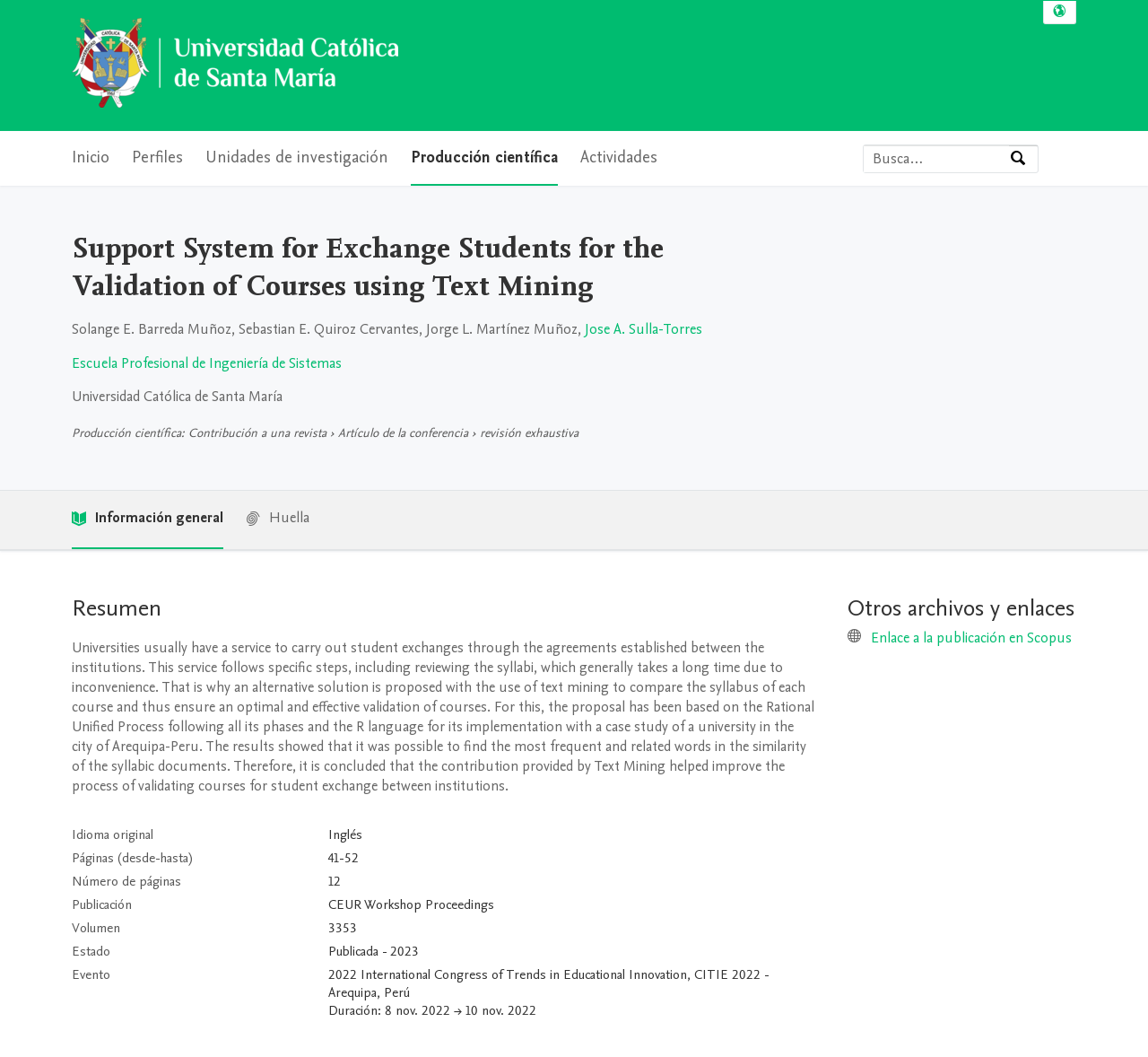Could you highlight the region that needs to be clicked to execute the instruction: "Click the 'Enlace a la publicación en Scopus' link"?

[0.759, 0.594, 0.934, 0.613]